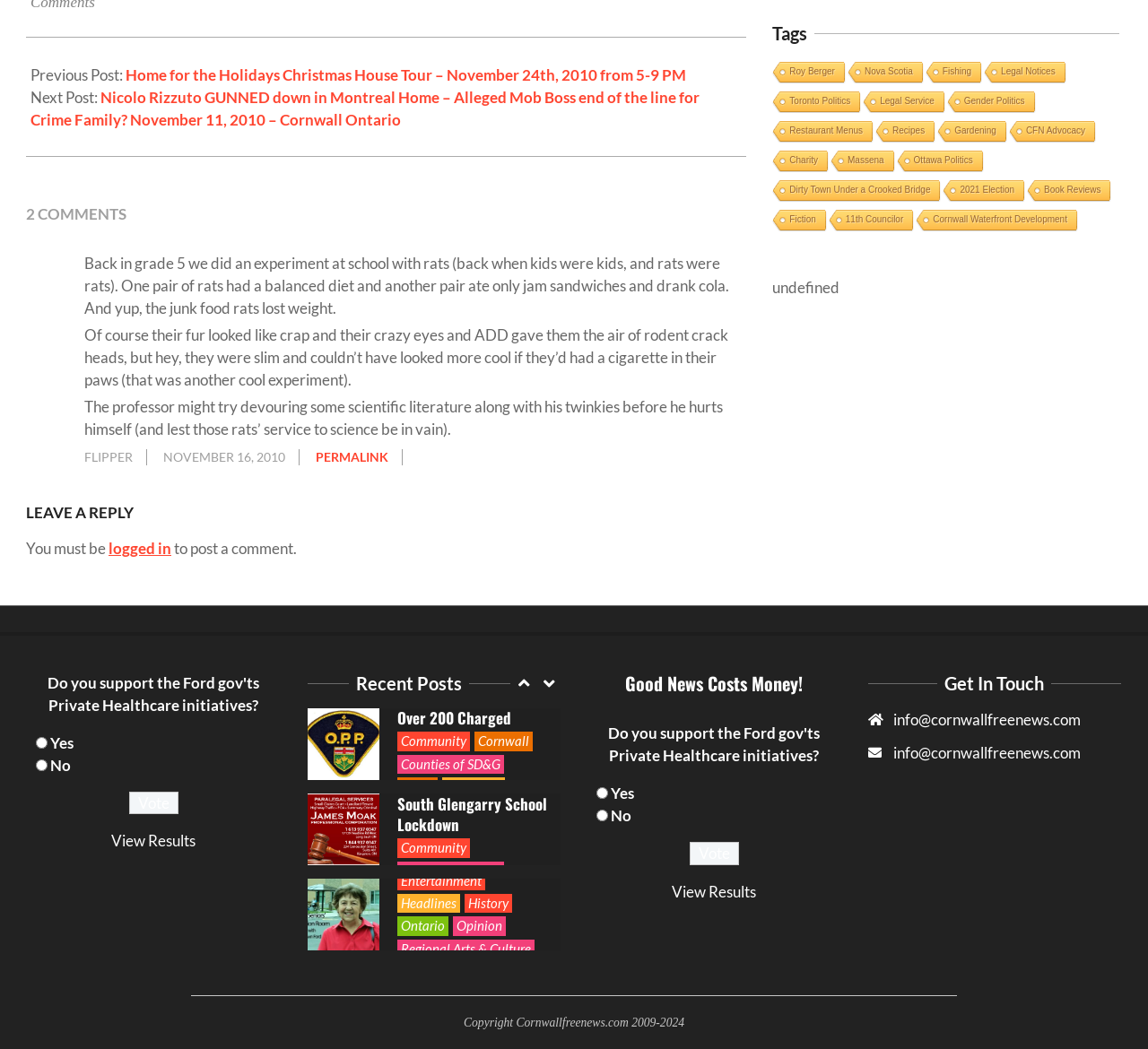Determine the bounding box coordinates of the clickable region to follow the instruction: "Click the 'Home for the Holidays Christmas House Tour – November 24th, 2010 from 5-9 PM' link".

[0.109, 0.062, 0.598, 0.08]